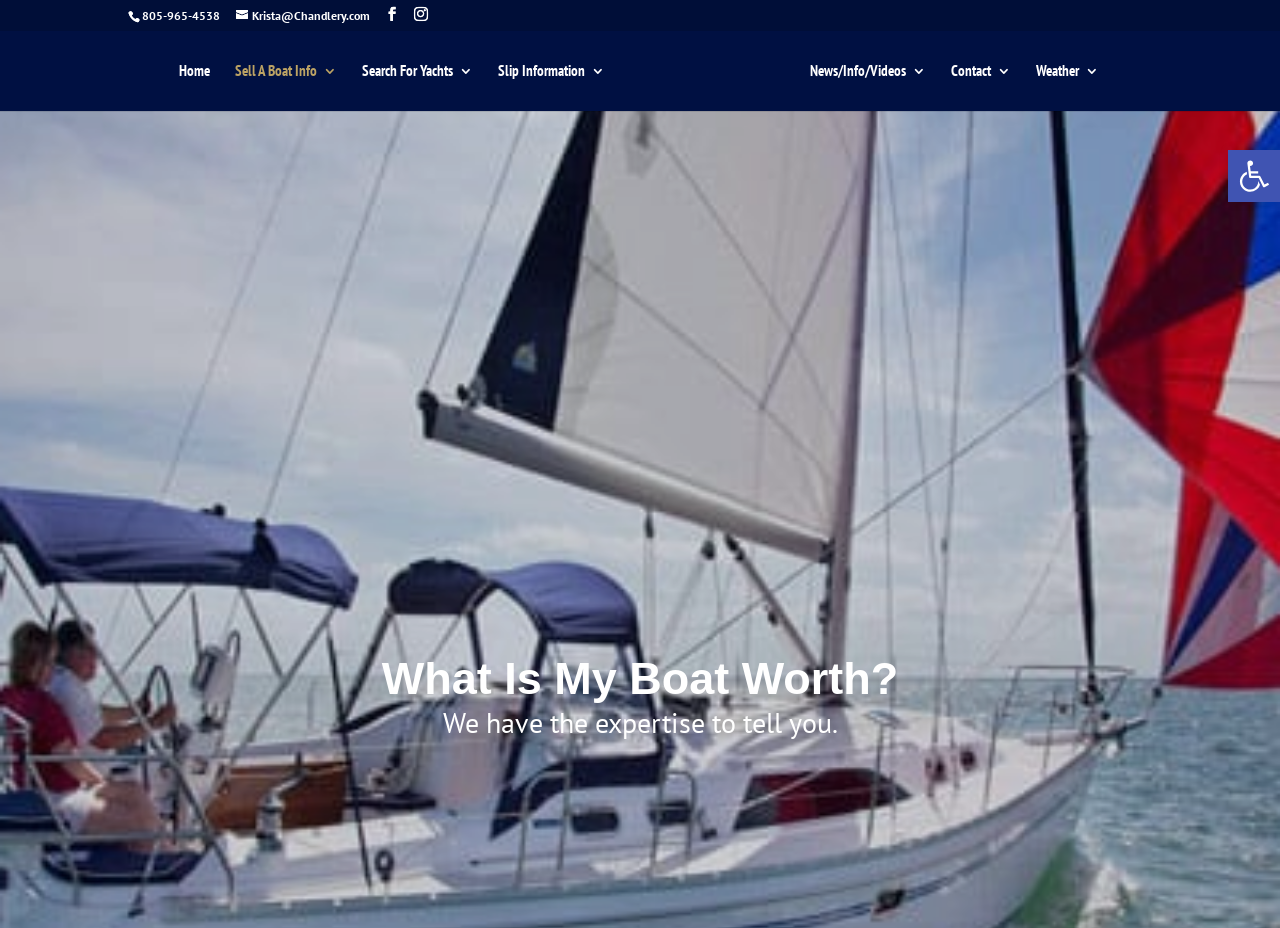Please locate the bounding box coordinates of the element that should be clicked to achieve the given instruction: "Check the weather".

[0.809, 0.069, 0.859, 0.12]